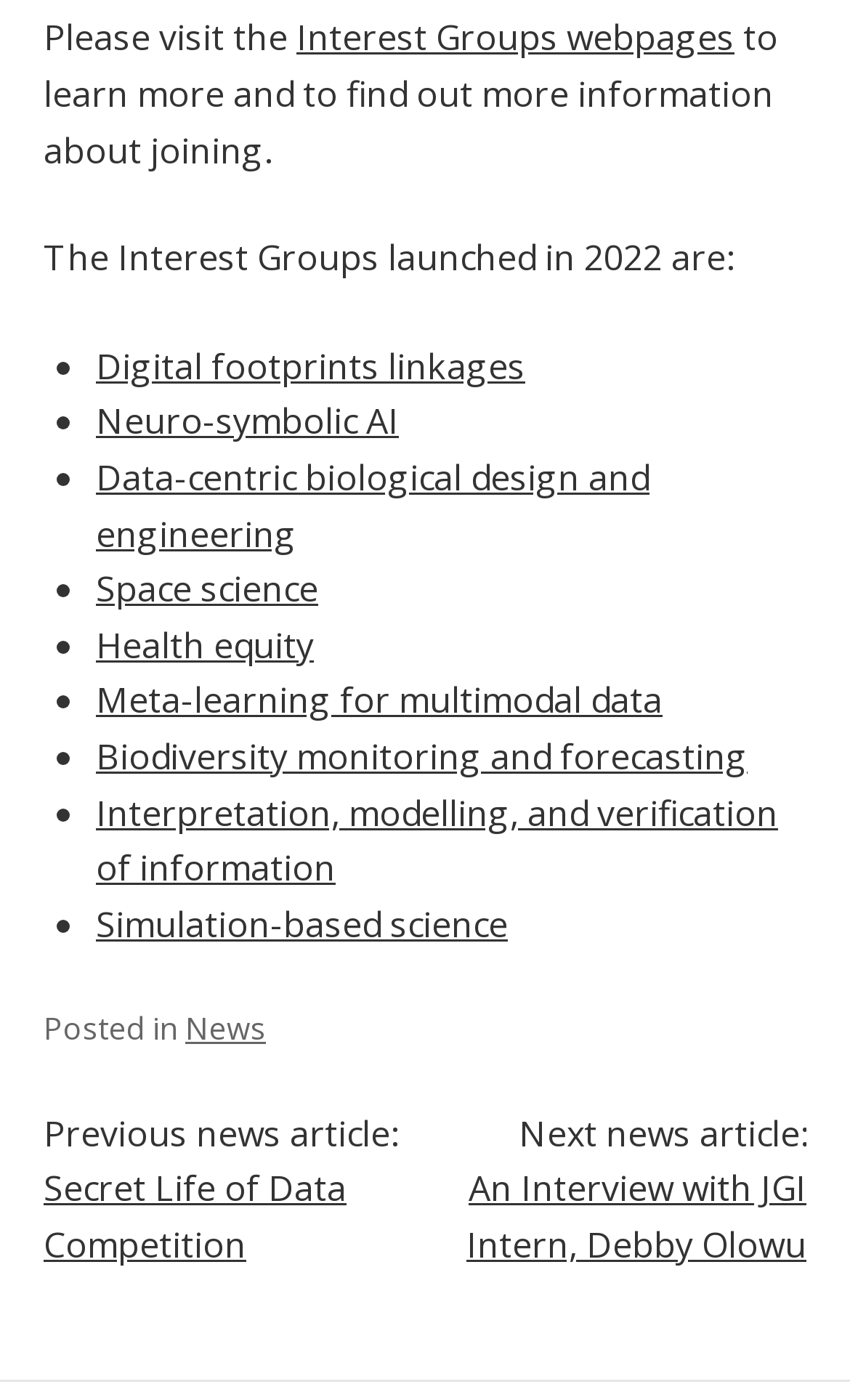Specify the bounding box coordinates for the region that must be clicked to perform the given instruction: "Go to About us".

None